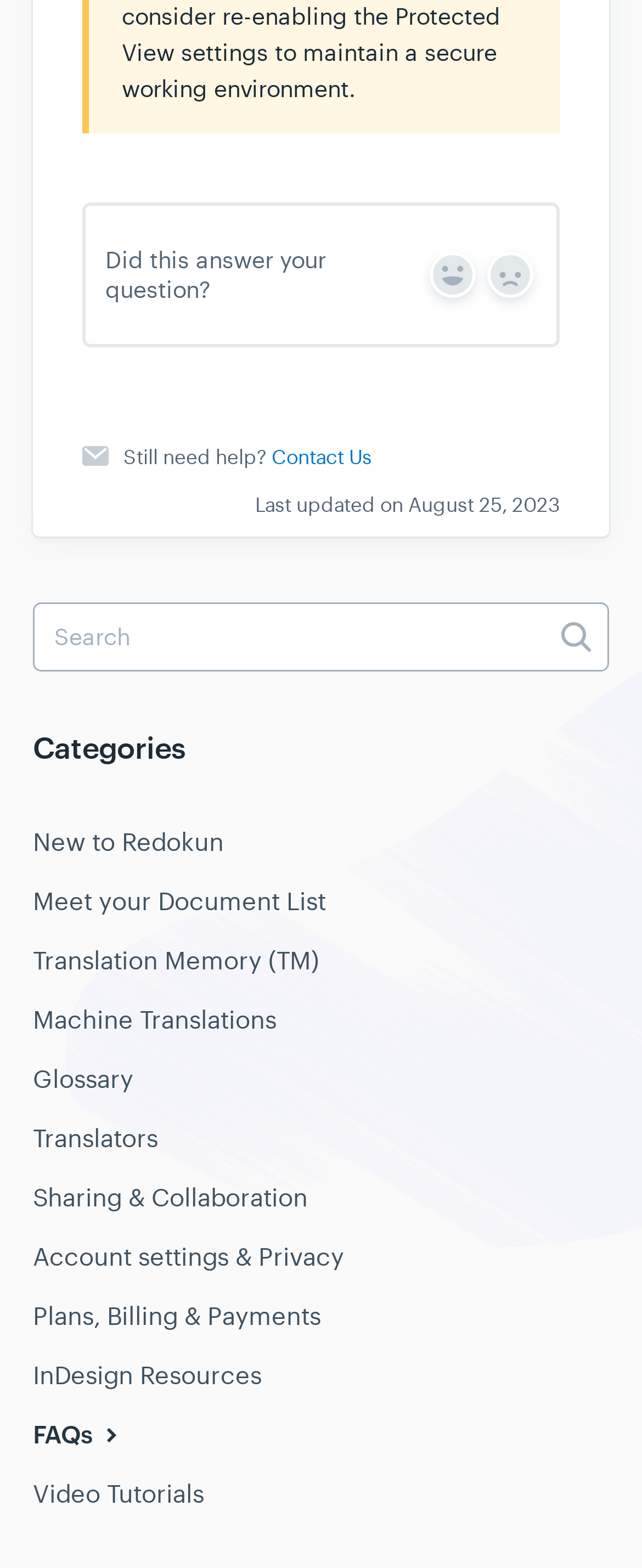What is the purpose of the 'Yes' and 'No' buttons?
Answer with a single word or phrase, using the screenshot for reference.

Feedback